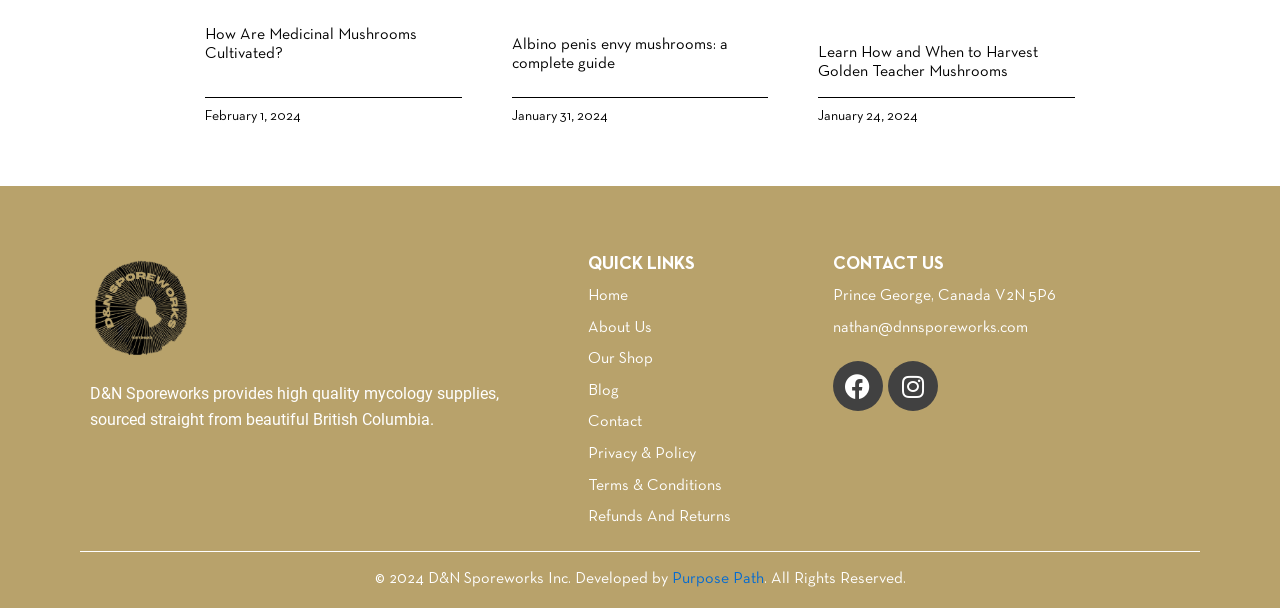Please identify the bounding box coordinates of the region to click in order to complete the task: "Contact D&N SporeWorks via email". The coordinates must be four float numbers between 0 and 1, specified as [left, top, right, bottom].

[0.651, 0.519, 0.927, 0.561]